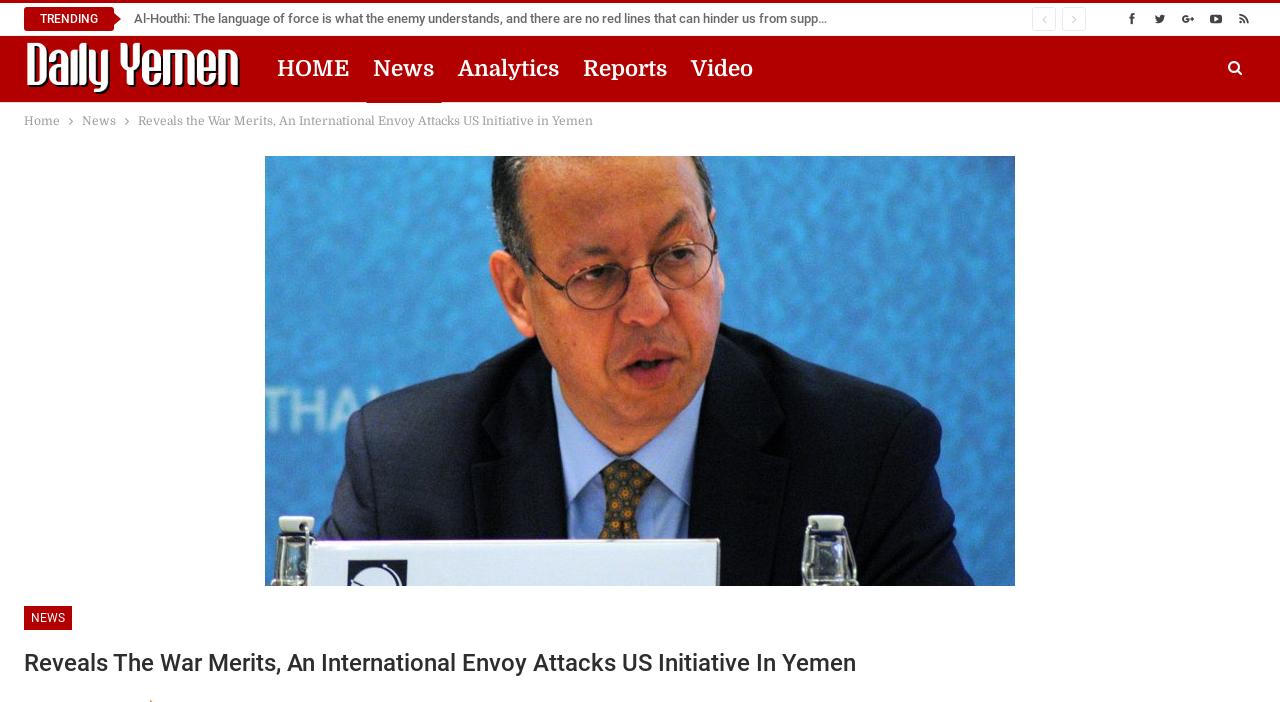Please identify the bounding box coordinates of the region to click in order to complete the given instruction: "Read the article about Al-Houthi's statement on Gaza". The coordinates should be four float numbers between 0 and 1, i.e., [left, top, right, bottom].

[0.128, 0.016, 0.714, 0.037]